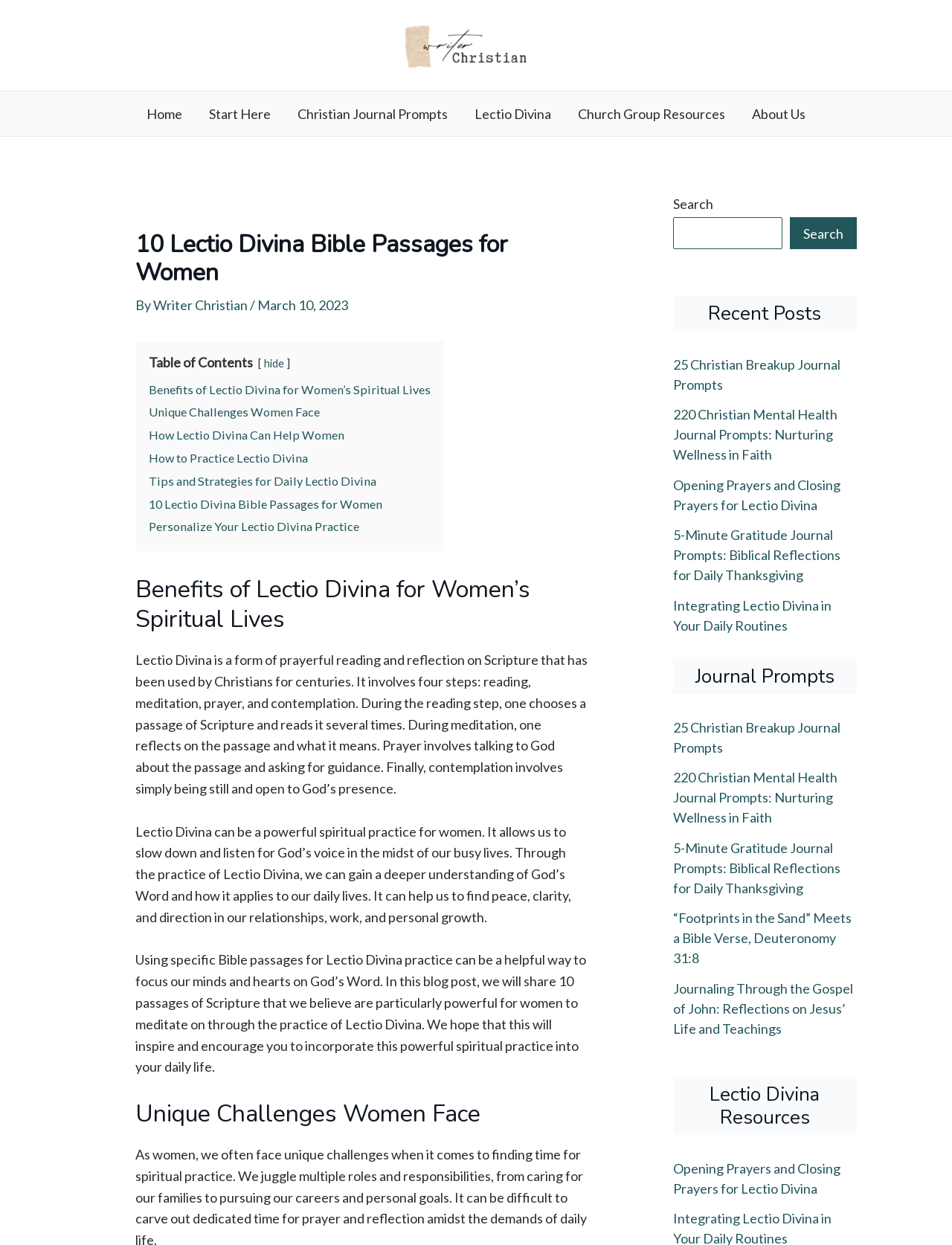Refer to the screenshot and give an in-depth answer to this question: What is the purpose of Lectio Divina?

I found the purpose of Lectio Divina by reading the StaticText element that says 'Lectio Divina can be a powerful spiritual practice for women. It allows us to slow down and listen for God’s voice in the midst of our busy lives.'